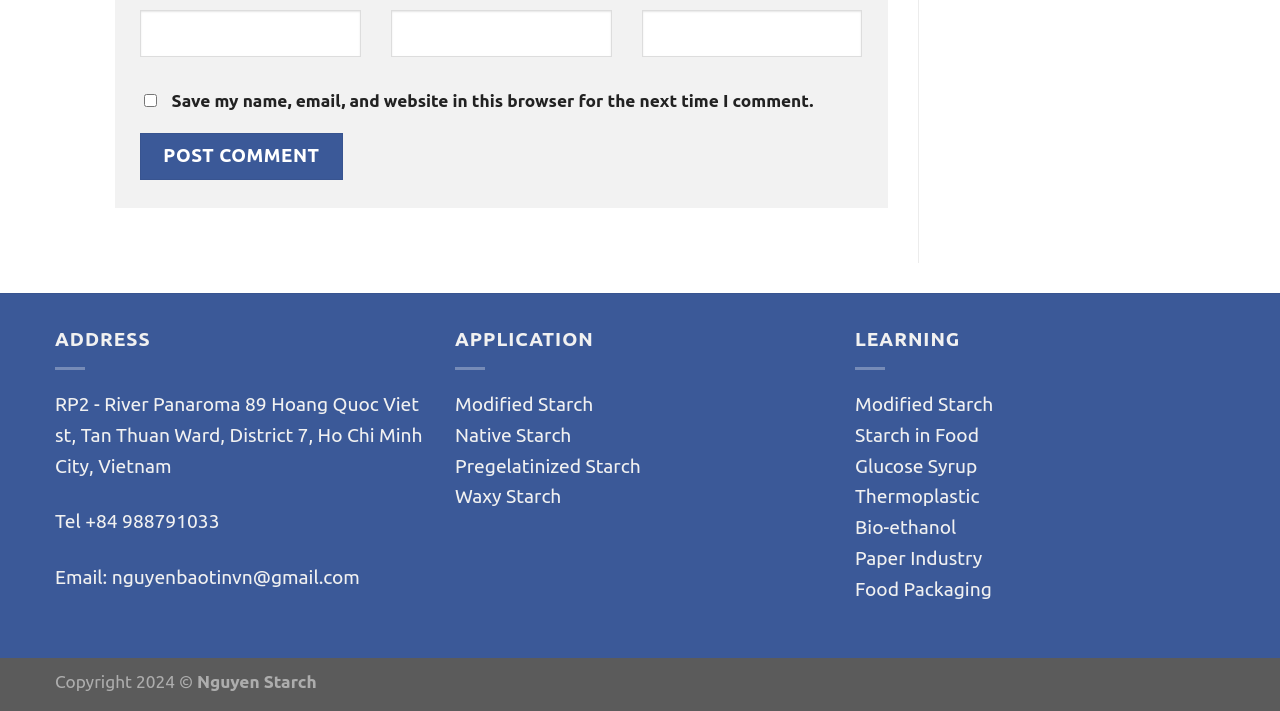Can you pinpoint the bounding box coordinates for the clickable element required for this instruction: "Click the Post Comment button"? The coordinates should be four float numbers between 0 and 1, i.e., [left, top, right, bottom].

[0.109, 0.187, 0.268, 0.253]